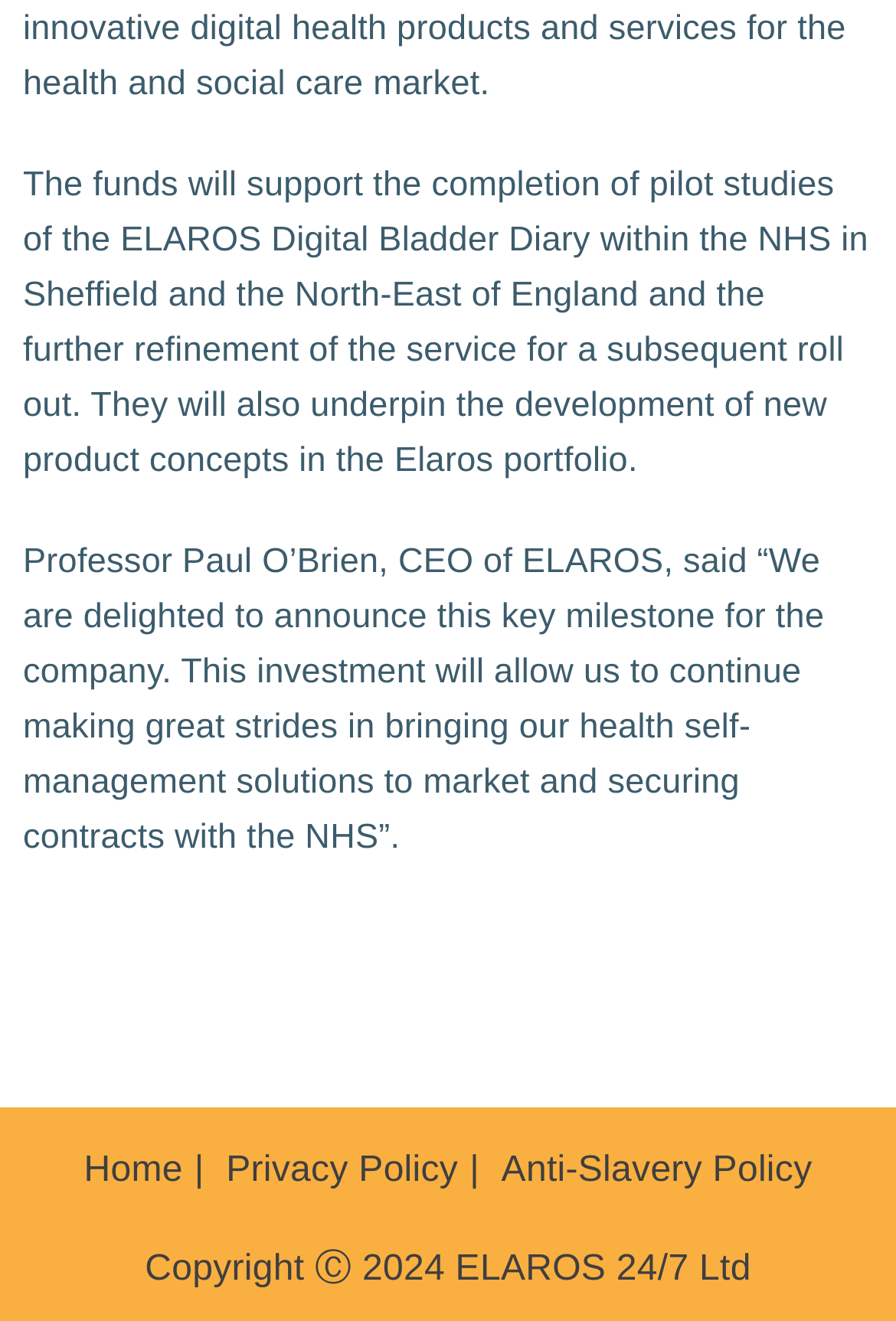What is the purpose of the funds mentioned?
Make sure to answer the question with a detailed and comprehensive explanation.

The purpose of the funds is mentioned in the StaticText element with bounding box coordinates [0.026, 0.125, 0.969, 0.363], which says 'The funds will support the completion of pilot studies of the ELAROS Digital Bladder Diary... and the further refinement of the service for a subsequent roll out. They will also underpin the development of new product concepts in the Elaros portfolio.'